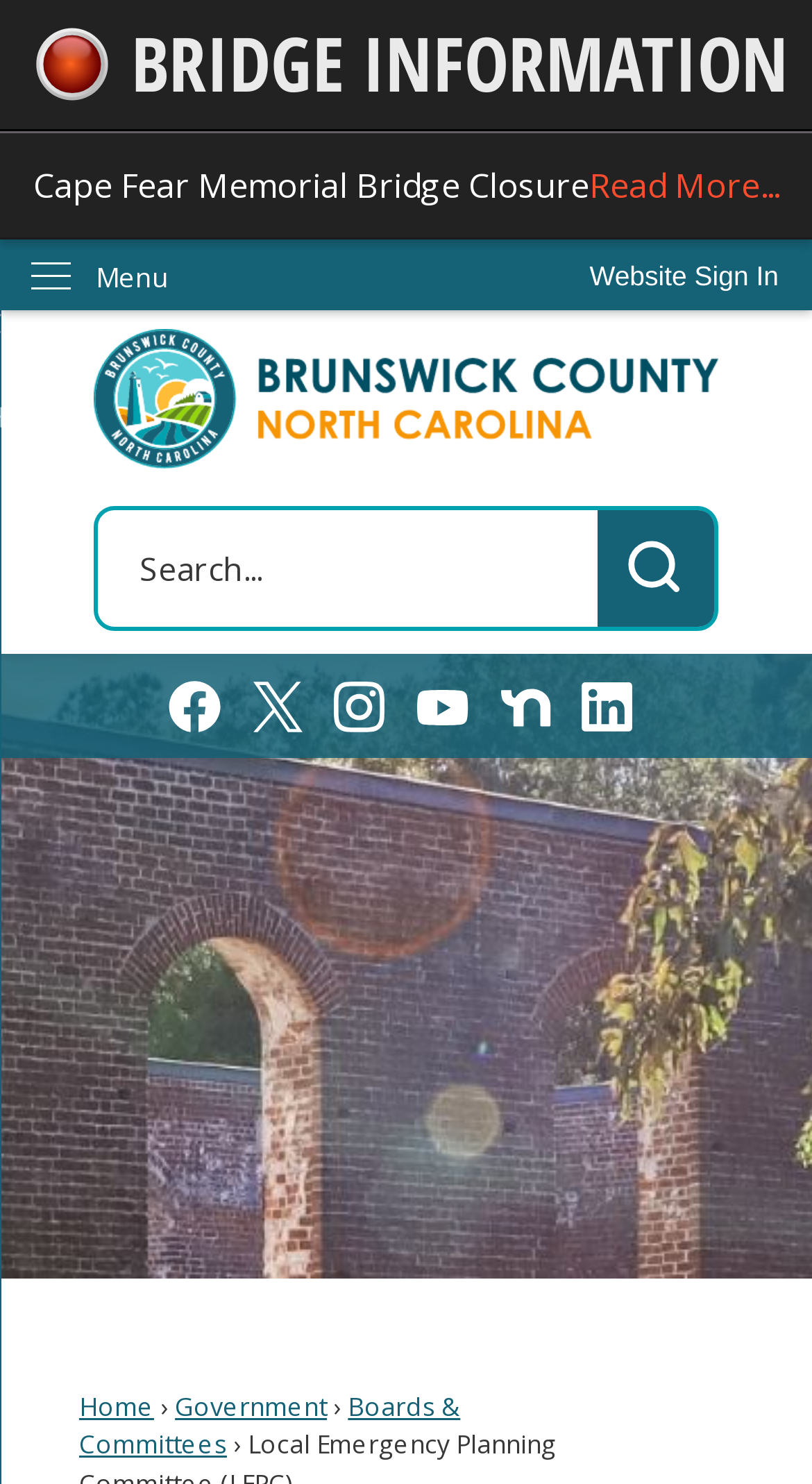Please identify the bounding box coordinates of the area that needs to be clicked to follow this instruction: "Check Facebook".

[0.209, 0.458, 0.273, 0.493]